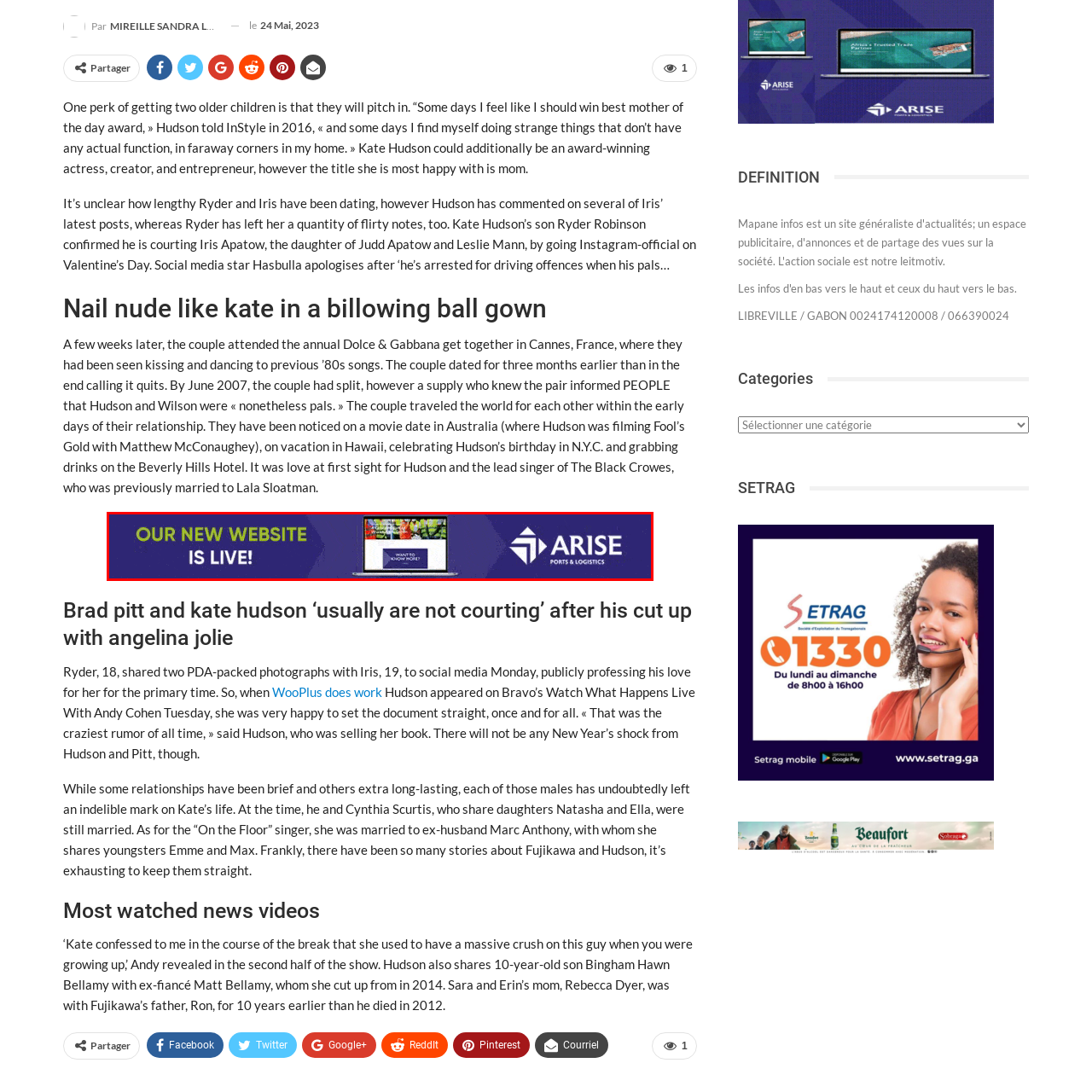Observe the image segment inside the red bounding box and answer concisely with a single word or phrase: What is the color of the text 'OUR NEW WEBSITE IS LIVE!'?

green